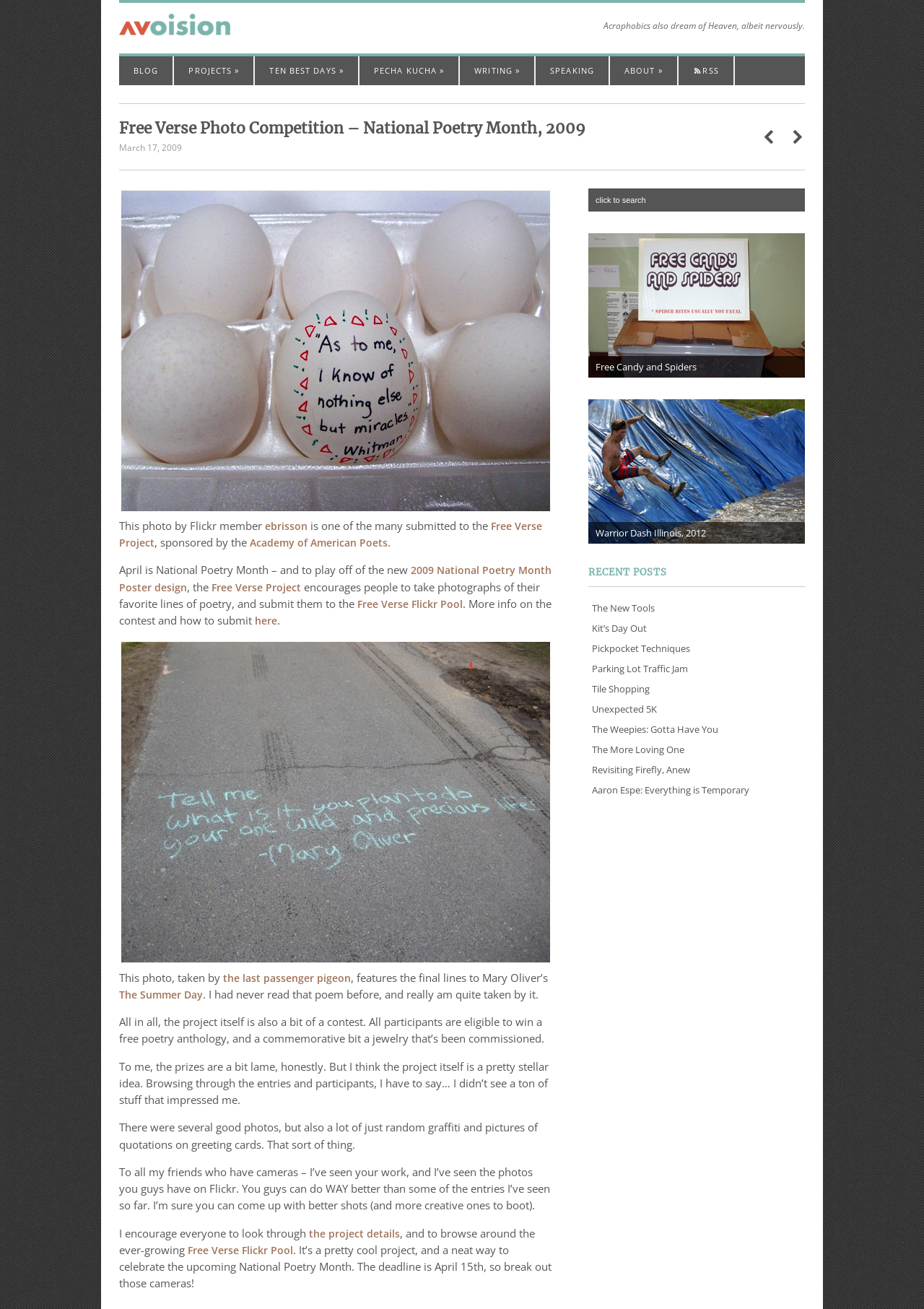Locate the bounding box of the UI element with the following description: "Aaron Espe: Everything is Temporary".

[0.637, 0.595, 0.871, 0.611]